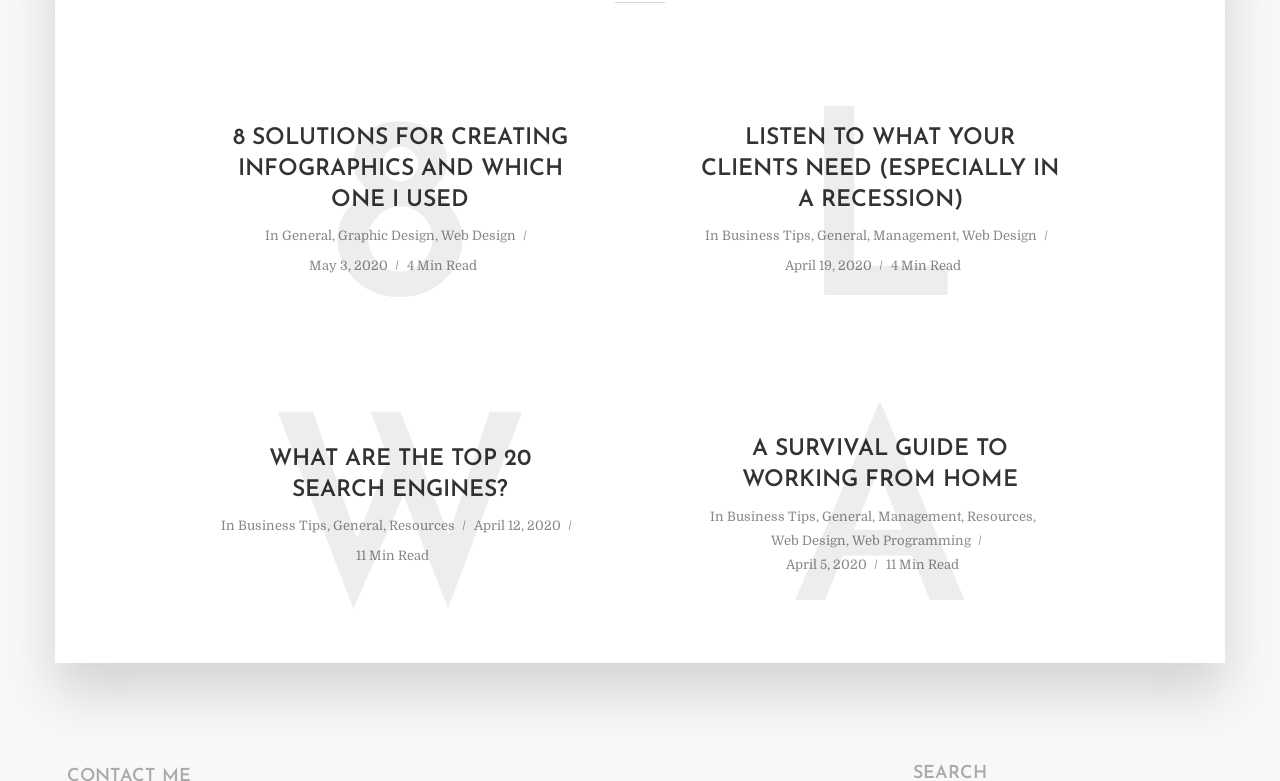Respond with a single word or phrase to the following question:
What is the category of the article 'WHAT ARE THE TOP 20 SEARCH ENGINES?'?

Resources